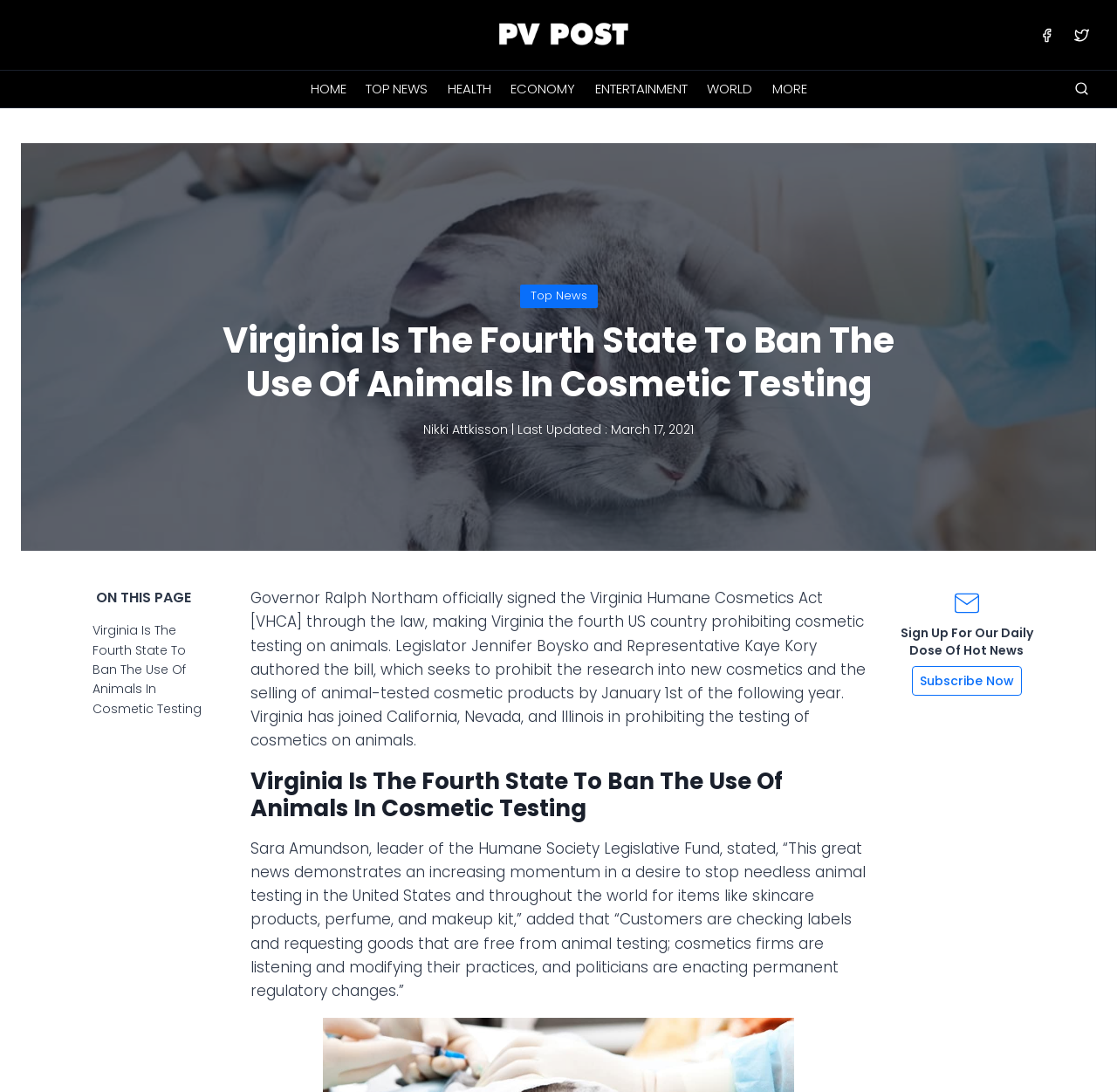Deliver a detailed narrative of the webpage's visual and textual elements.

The webpage is about the Virginia Humane Cosmetics Act, which bans cosmetic testing on animals. At the top left, there is a link to "Powdersville Post" with an accompanying image. On the top right, there are links to Facebook and Twitter, each with an image. Below these social media links, there is a primary navigation menu with links to "HOME", "TOP NEWS", "HEALTH", "ECONOMY", "ENTERTAINMENT", "WORLD", and "MORE".

In the main content area, there is a heading that reads "Virginia Is The Fourth State To Ban The Use Of Animals In Cosmetic Testing". Below this heading, there is a static text block with the author's name and the date "March 17, 2021". The main article text explains that Governor Ralph Northam signed the Virginia Humane Cosmetics Act, making Virginia the fourth US state to prohibit cosmetic testing on animals. The article also quotes Sara Amundson, leader of the Humane Society Legislative Fund, who praises the move as a step towards stopping animal testing.

On the right side of the main content area, there is a table of contents with a link to the same heading "Virginia Is The Fourth State To Ban The Use Of Animals In Cosmetic Testing". Below the main article, there is an image, and then a static text block encouraging users to sign up for a daily newsletter. A "Subscribe Now" button is located below this text block. At the very bottom of the page, there is a "Scroll to top" button.